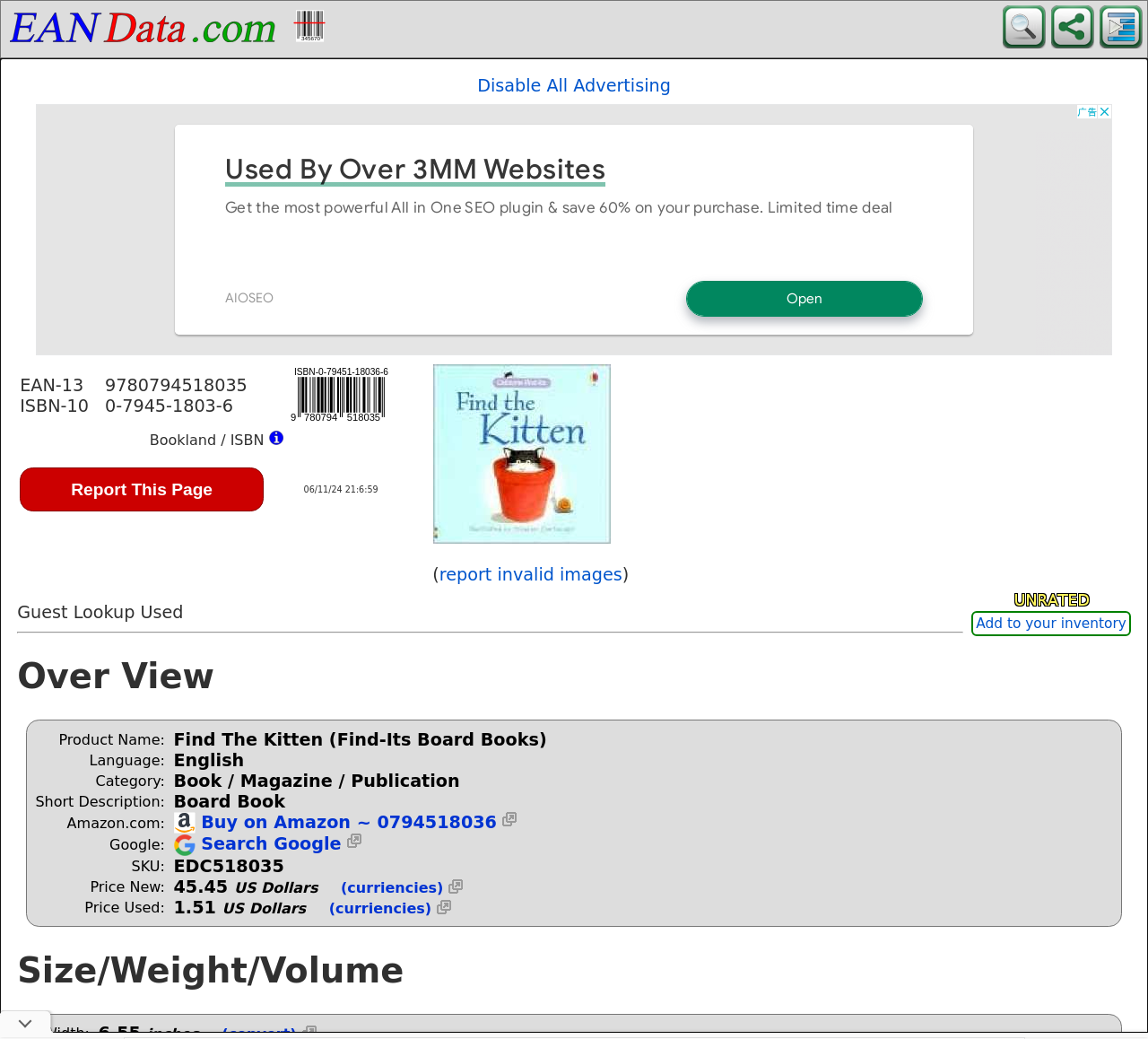Specify the bounding box coordinates of the area to click in order to execute this command: 'Share this page'. The coordinates should consist of four float numbers ranging from 0 to 1, and should be formatted as [left, top, right, bottom].

[0.911, 0.031, 0.953, 0.051]